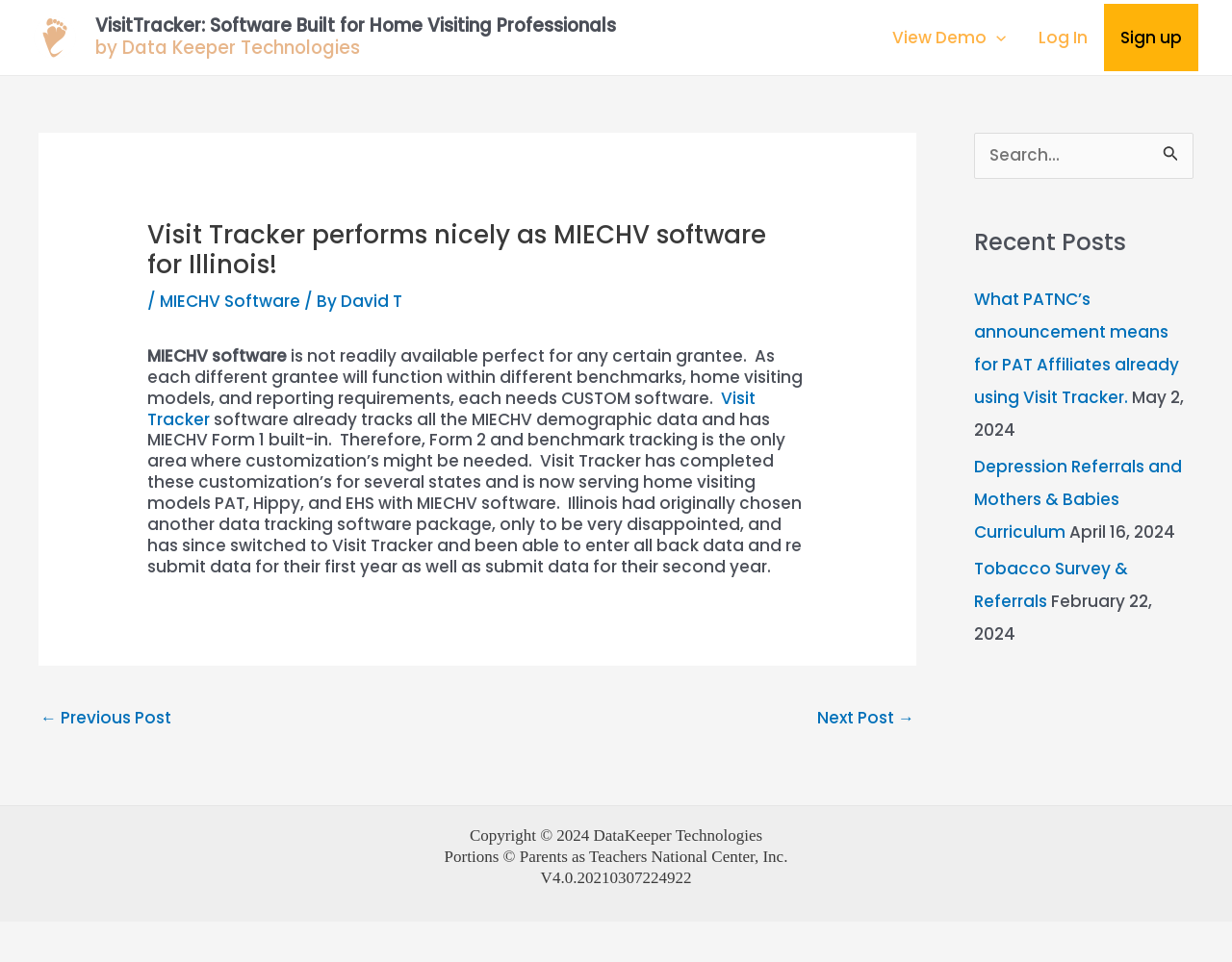Find the bounding box coordinates of the area that needs to be clicked in order to achieve the following instruction: "Log In". The coordinates should be specified as four float numbers between 0 and 1, i.e., [left, top, right, bottom].

[0.83, 0.004, 0.896, 0.074]